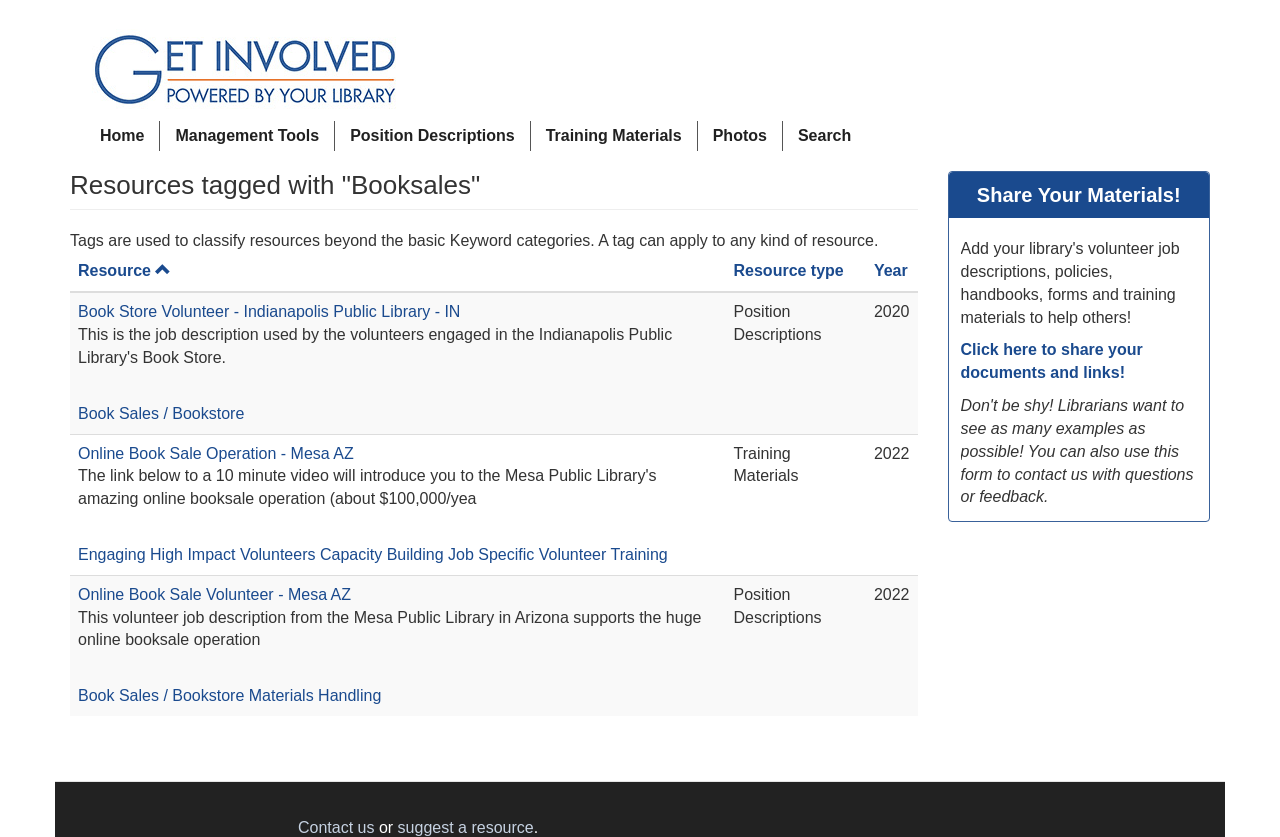Based on the image, please respond to the question with as much detail as possible:
What type of resource is 'Book Store Volunteer - Indianapolis Public Library - IN'?

According to the table, 'Book Store Volunteer - Indianapolis Public Library - IN' is a resource with a type of 'Position Description', which suggests that it is a job description for a volunteer position.